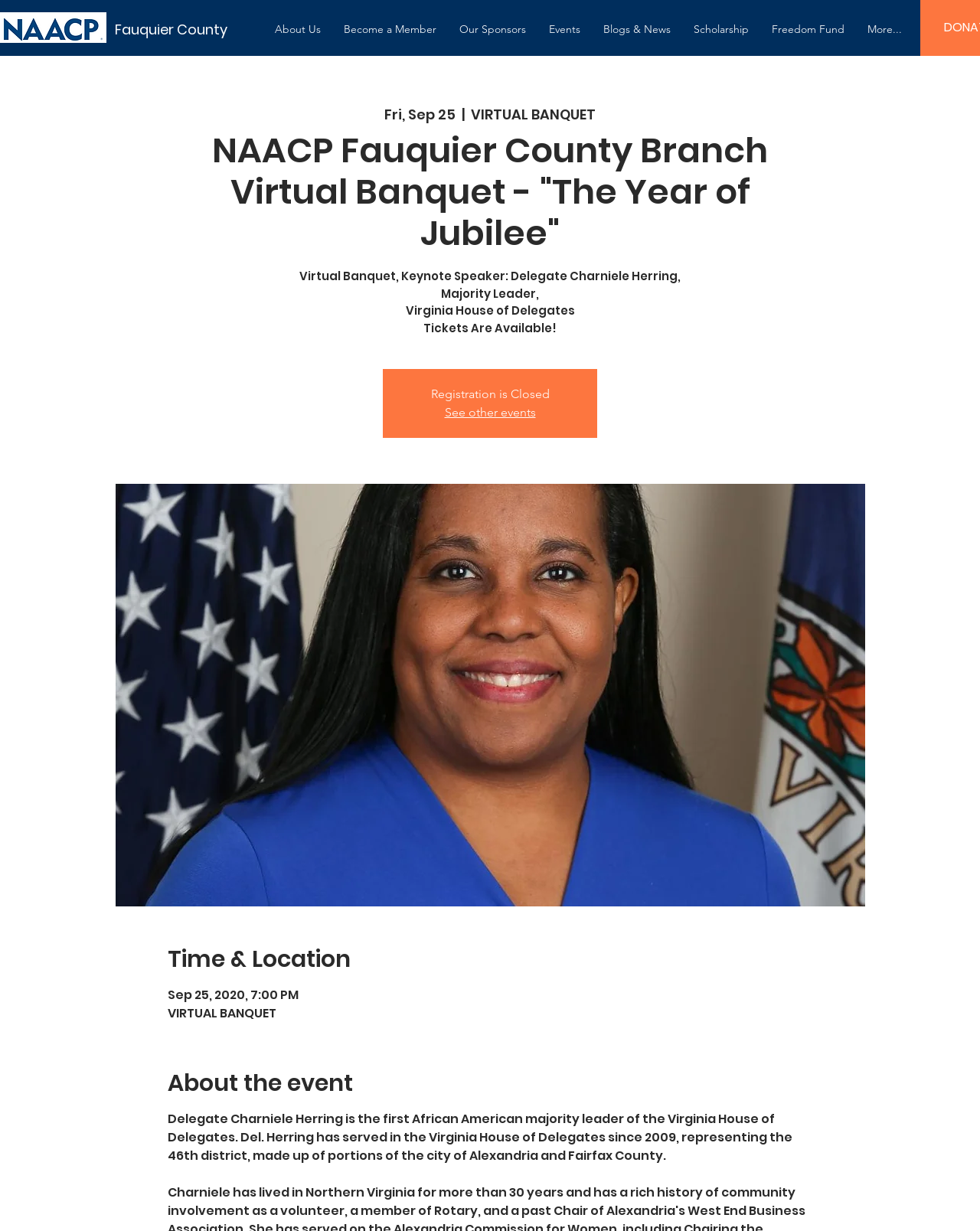What is the date of the virtual banquet? Refer to the image and provide a one-word or short phrase answer.

Sep 25, 2020